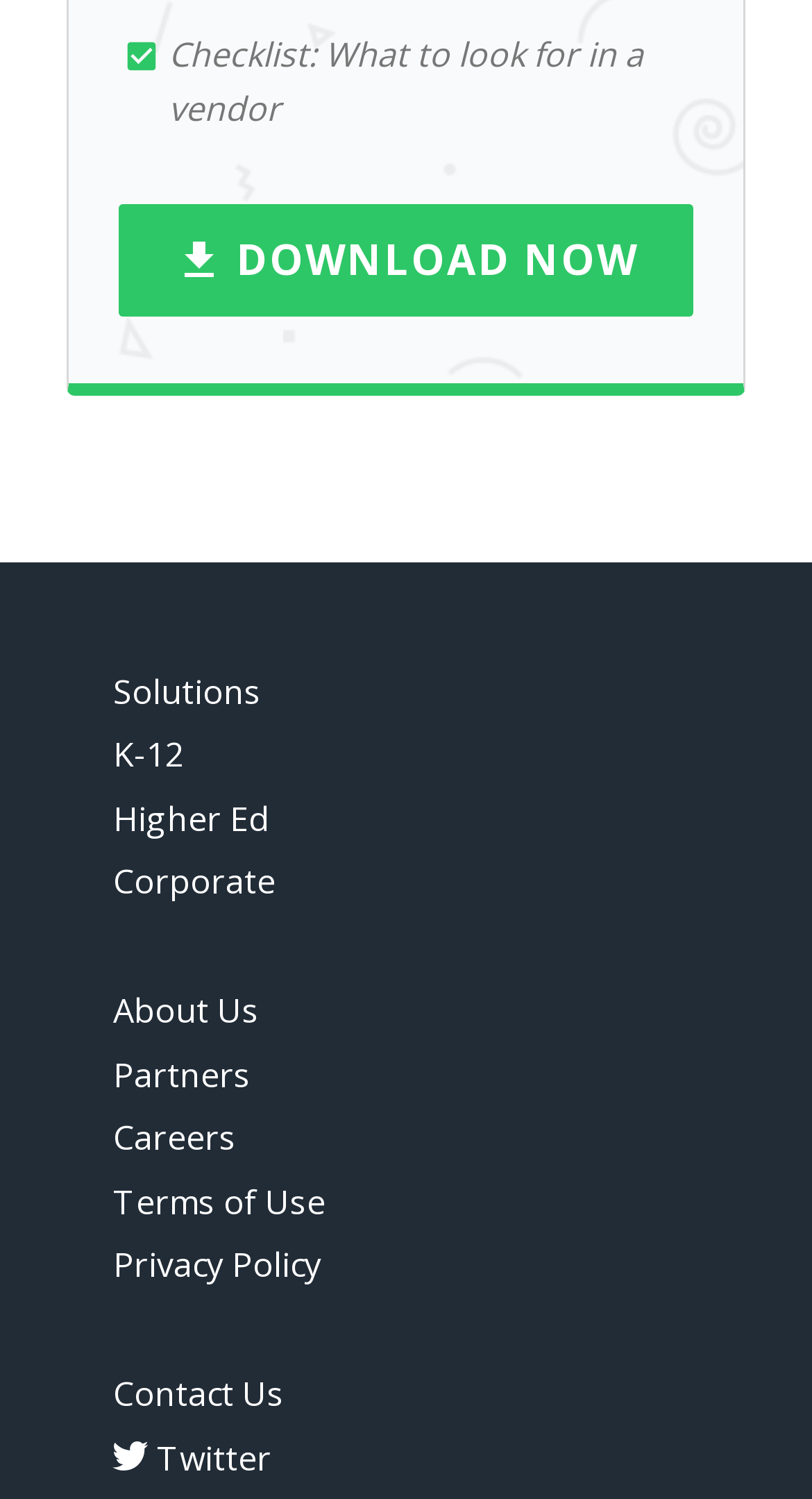Could you provide the bounding box coordinates for the portion of the screen to click to complete this instruction: "go to the solutions page"?

[0.139, 0.446, 0.322, 0.477]